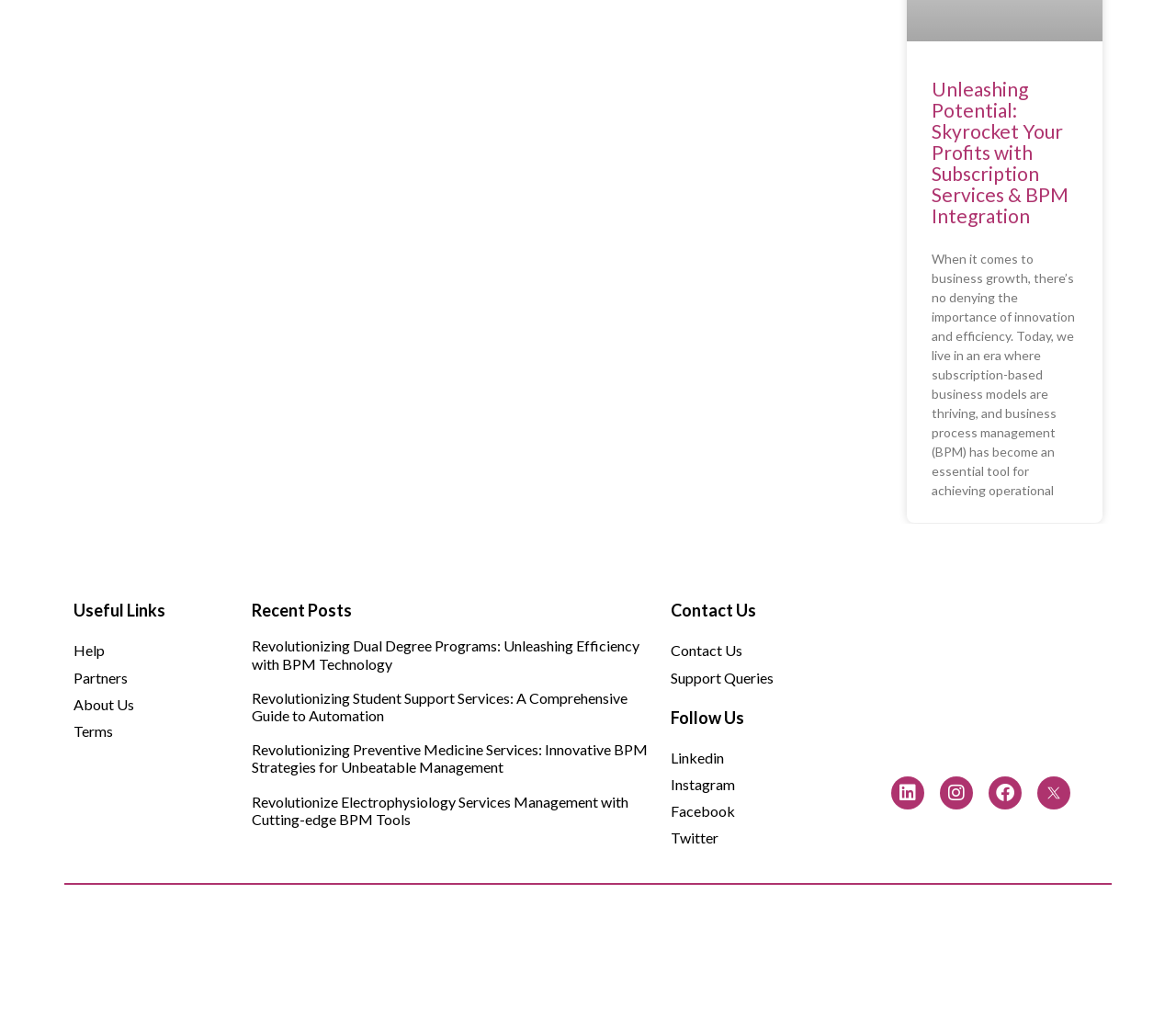How many recent posts are listed?
Based on the visual, give a brief answer using one word or a short phrase.

4